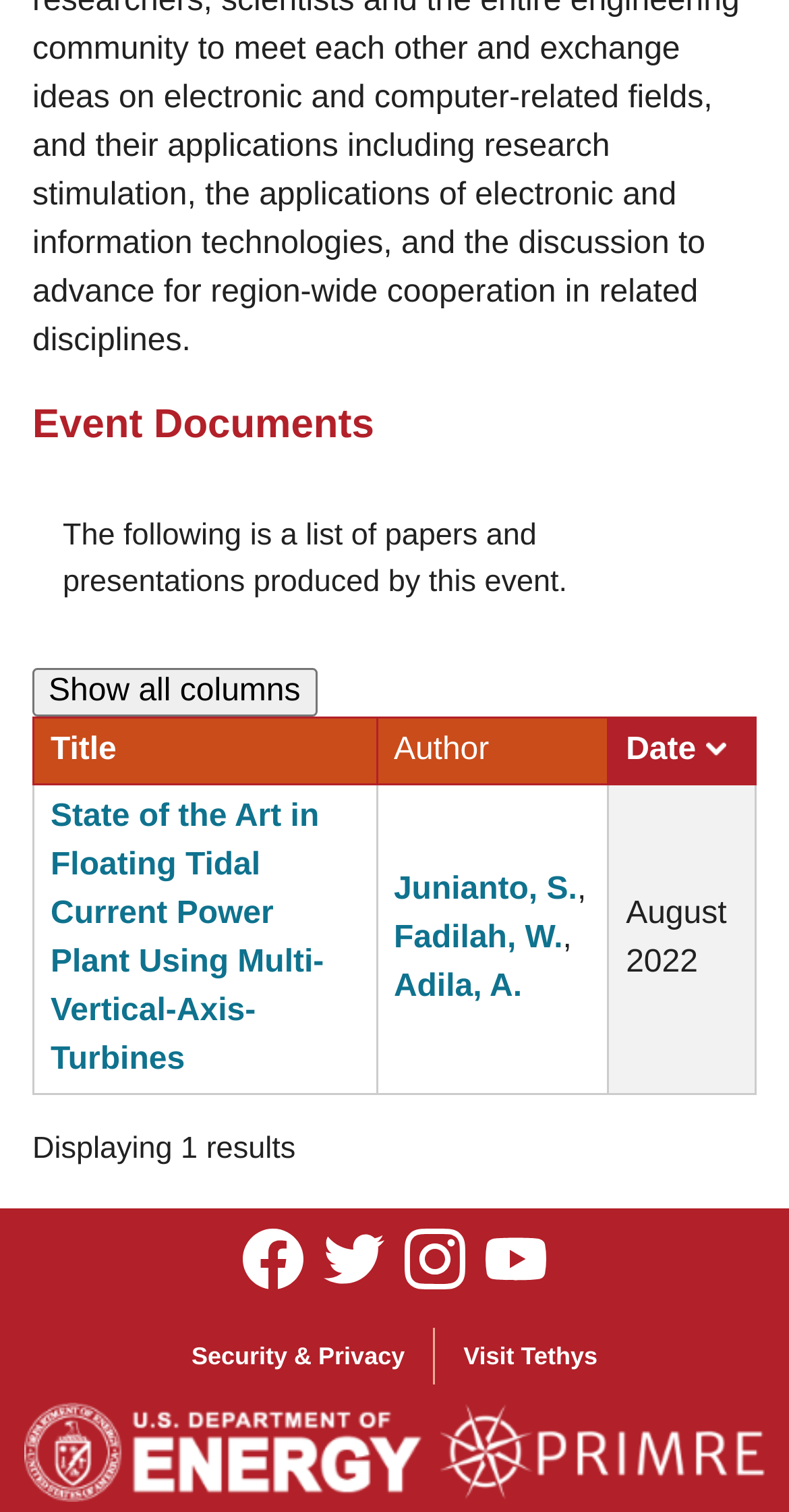How many results are displayed?
Please respond to the question thoroughly and include all relevant details.

The number of results displayed can be found in the static text element at the bottom of the webpage, which says 'Displaying 1 results'.